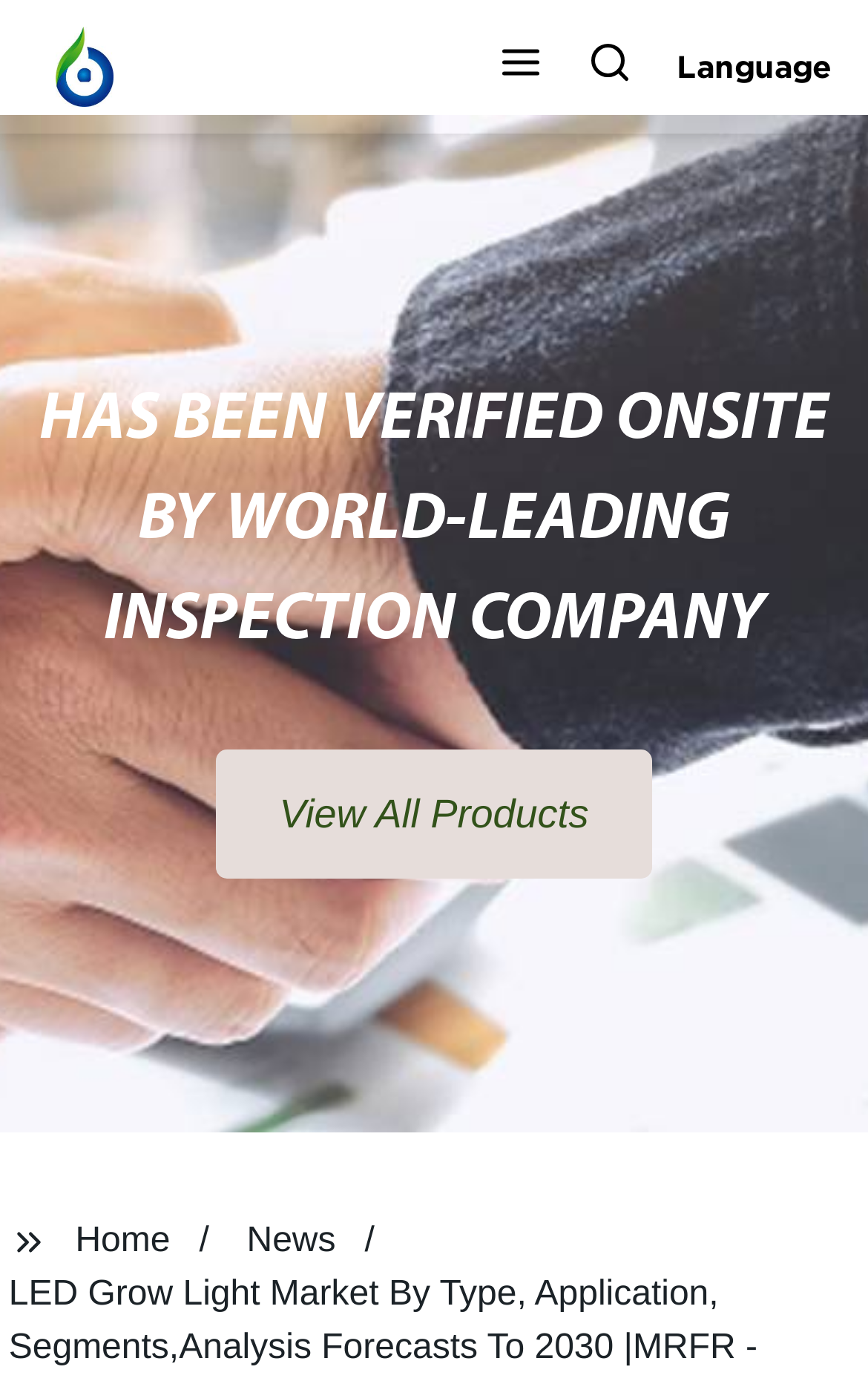Give a one-word or short-phrase answer to the following question: 
How many buttons are there in the top navigation bar?

3